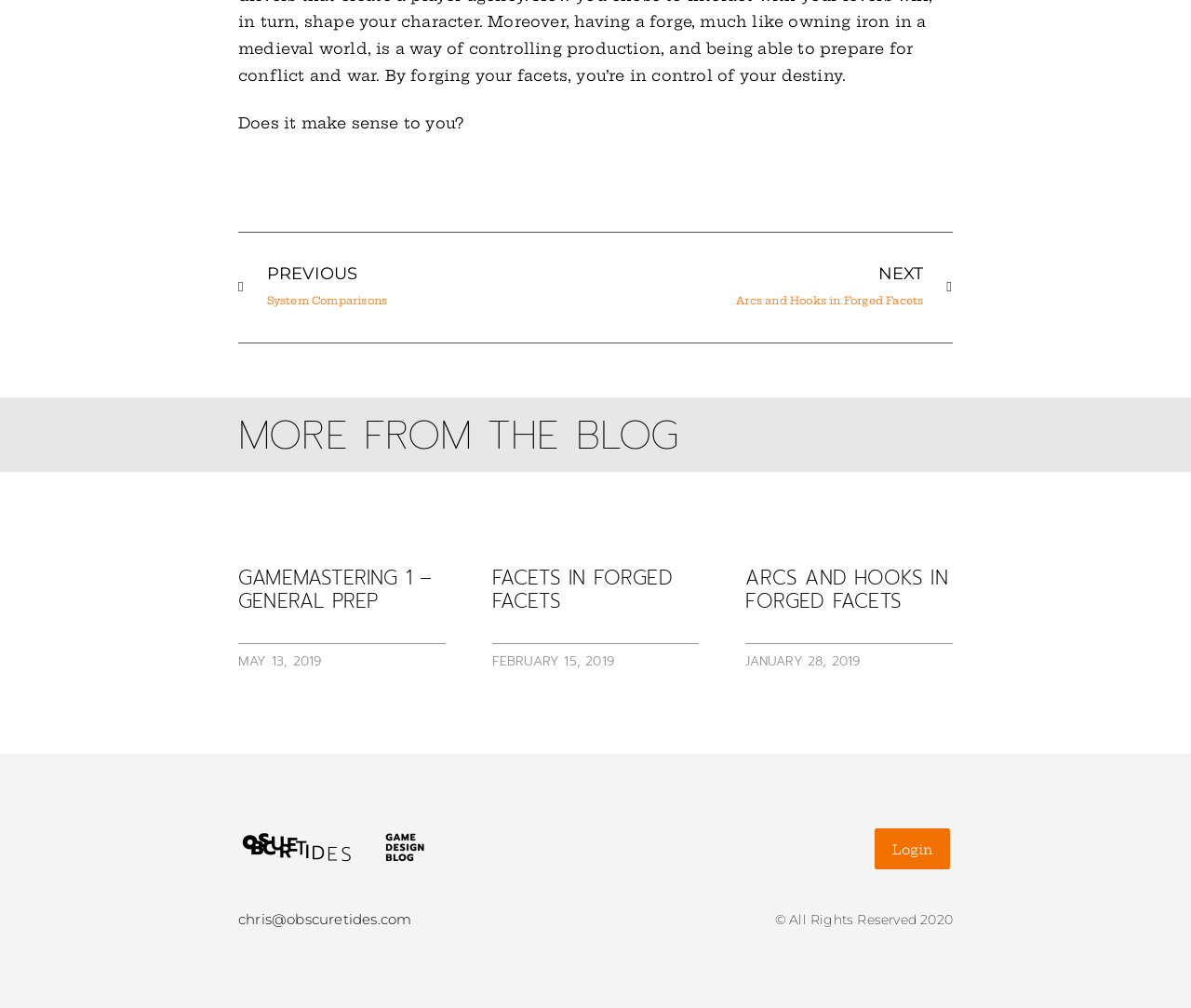What is the title of the blog section?
Answer with a single word or phrase, using the screenshot for reference.

MORE FROM THE BLOG